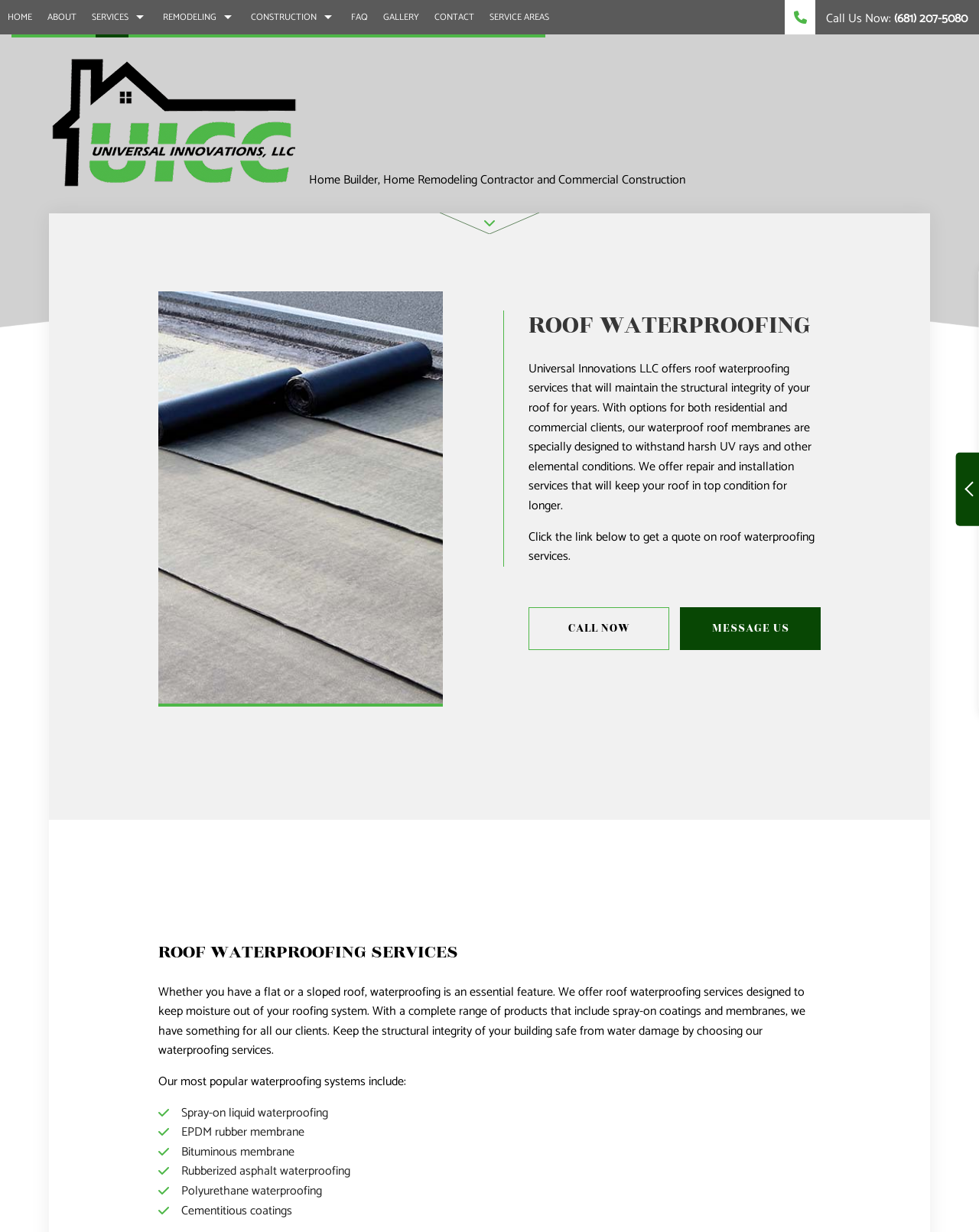Specify the bounding box coordinates of the area to click in order to follow the given instruction: "Click CONTACT."

[0.436, 0.0, 0.492, 0.028]